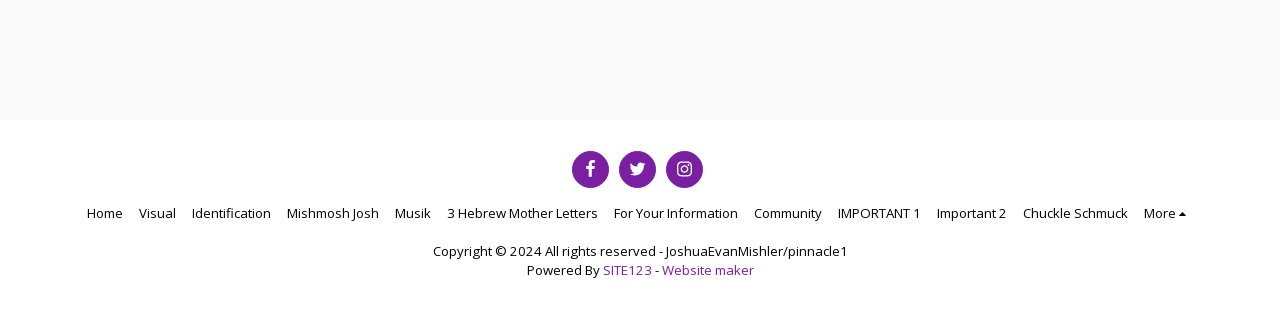Locate the bounding box of the user interface element based on this description: "chuckle schmuck".

[0.8, 0.654, 0.882, 0.718]